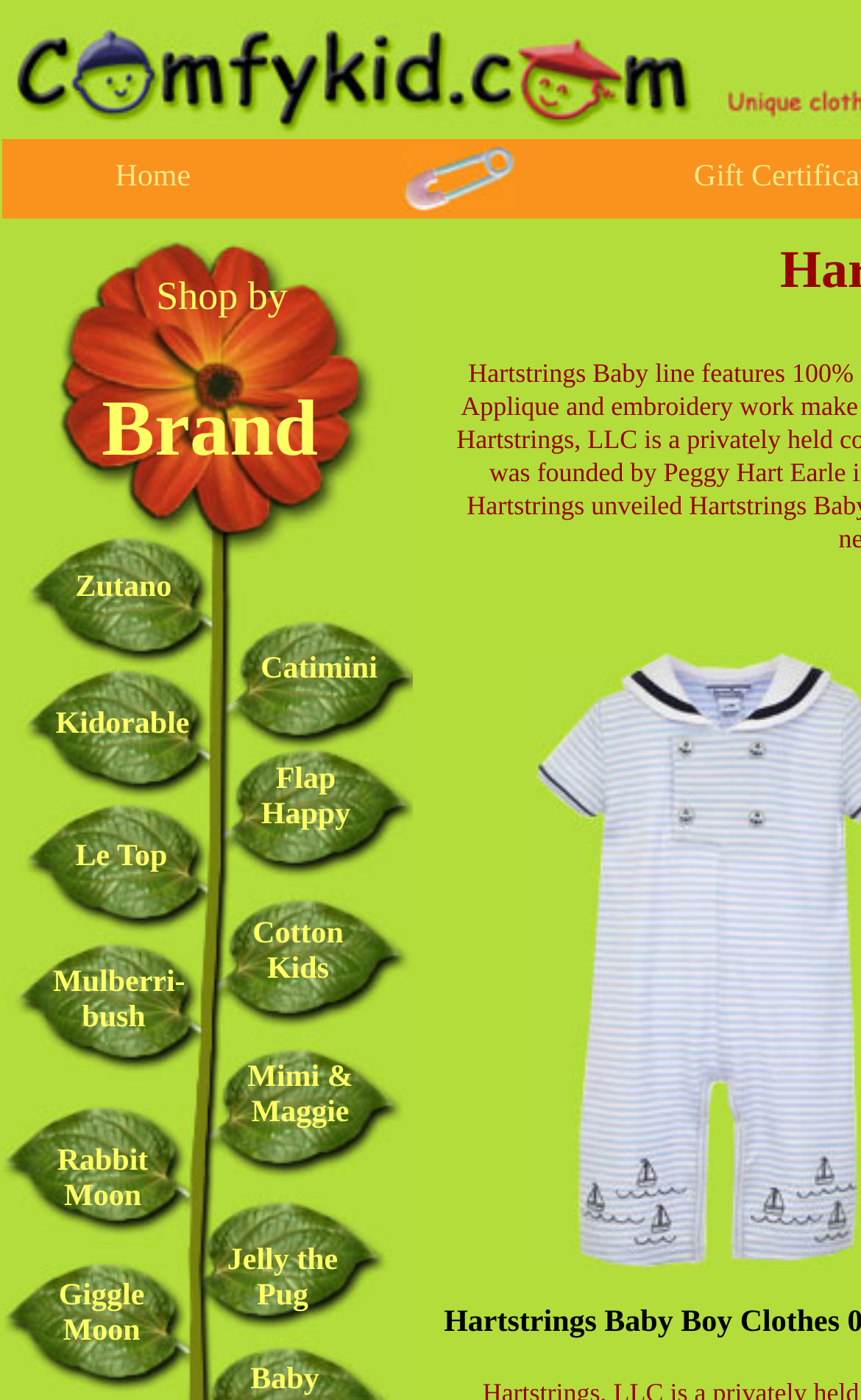What is the purpose of the 'Home' link on the webpage?
Give a one-word or short phrase answer based on the image.

To navigate to the homepage